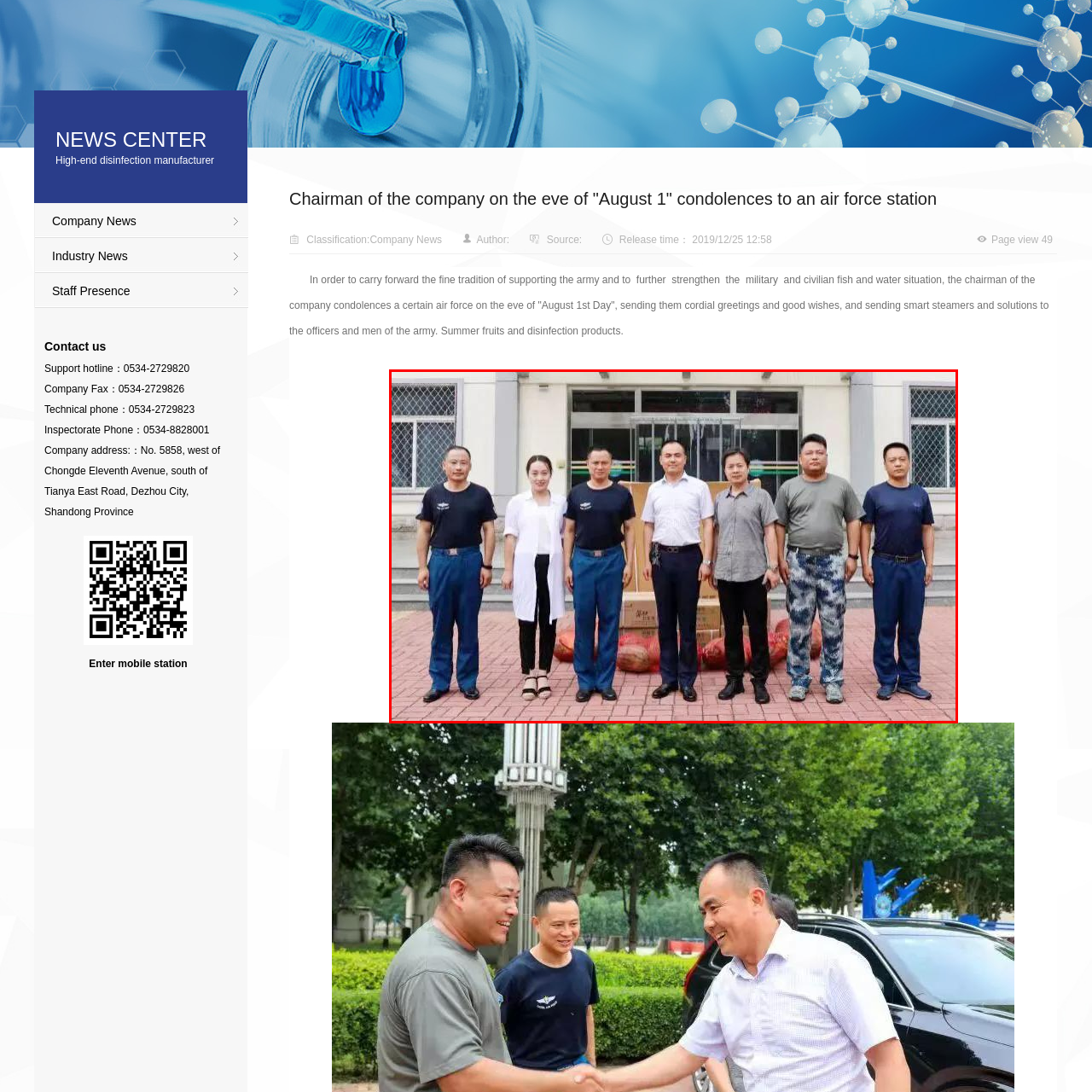What is in the background?
Pay attention to the section of the image highlighted by the red bounding box and provide a comprehensive answer to the question.

Upon examining the image, I observed that in the background, there are a few boxes stacked on the ground, and some fruits are also visible, suggesting that they might be part of a donation or gift, which aligns with the company's commitment to community support and goodwill.